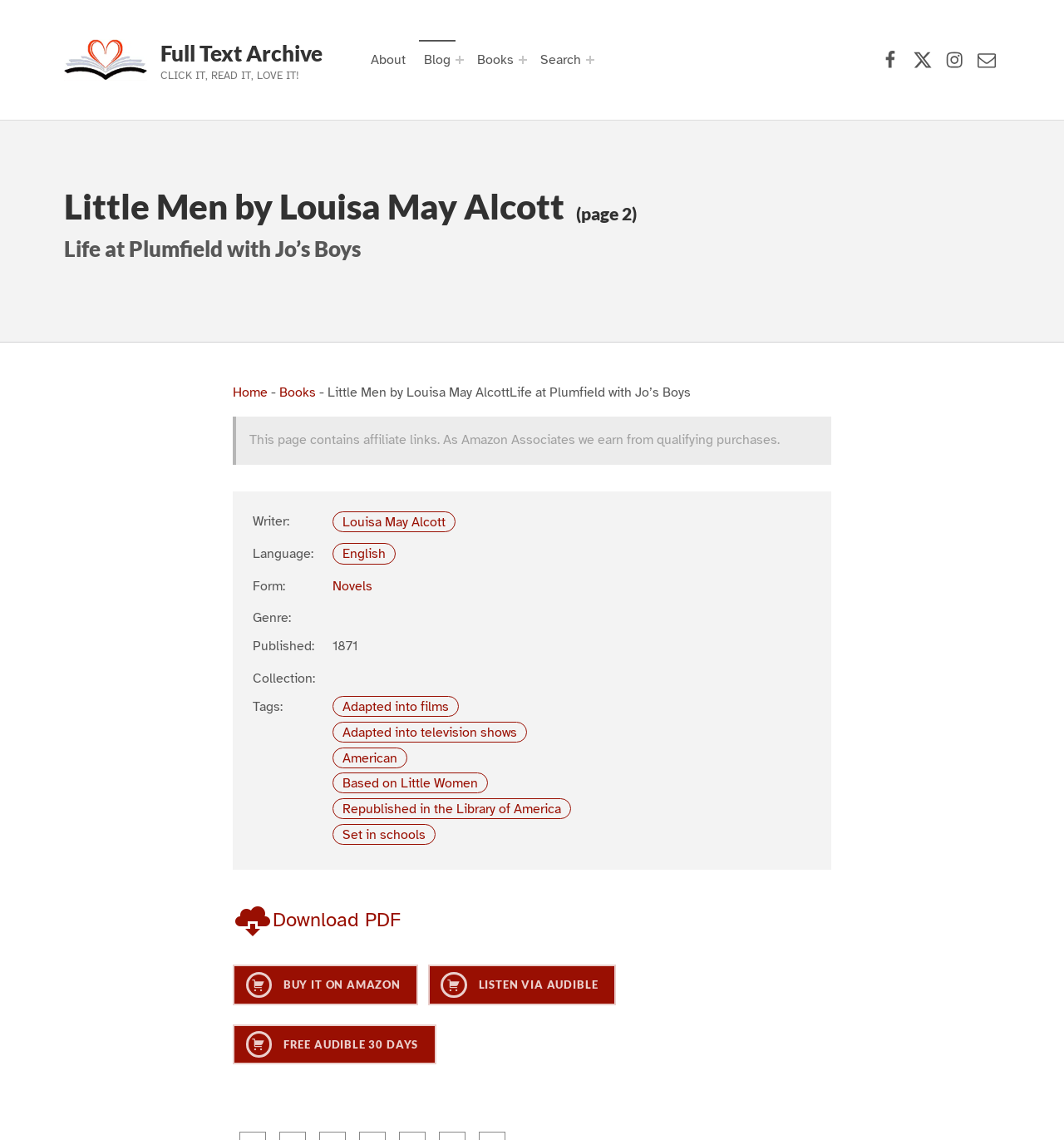Pinpoint the bounding box coordinates of the element that must be clicked to accomplish the following instruction: "Buy the book on Amazon". The coordinates should be in the format of four float numbers between 0 and 1, i.e., [left, top, right, bottom].

[0.219, 0.846, 0.393, 0.882]